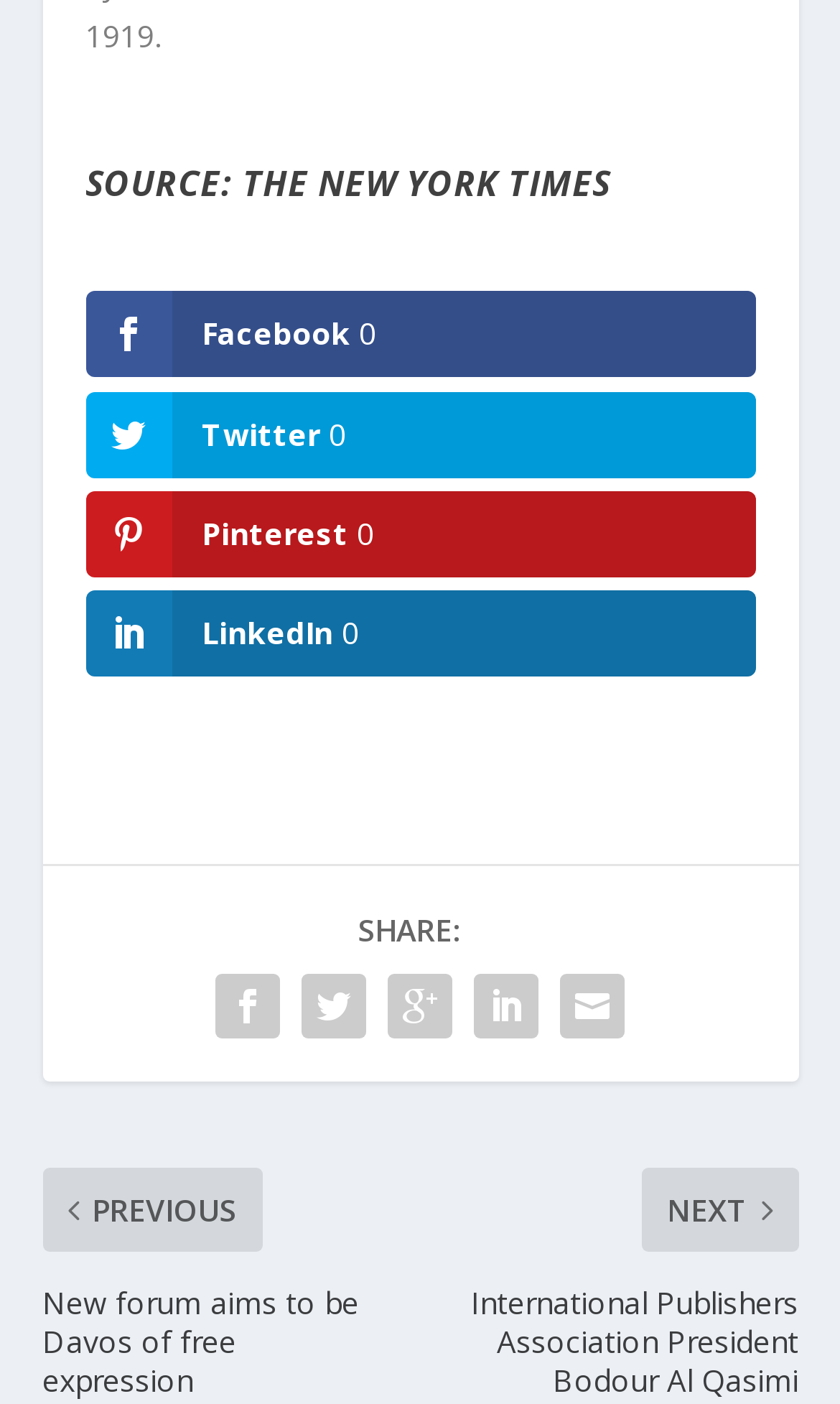Find the bounding box coordinates of the clickable element required to execute the following instruction: "Start a chat with Natali". Provide the coordinates as four float numbers between 0 and 1, i.e., [left, top, right, bottom].

None